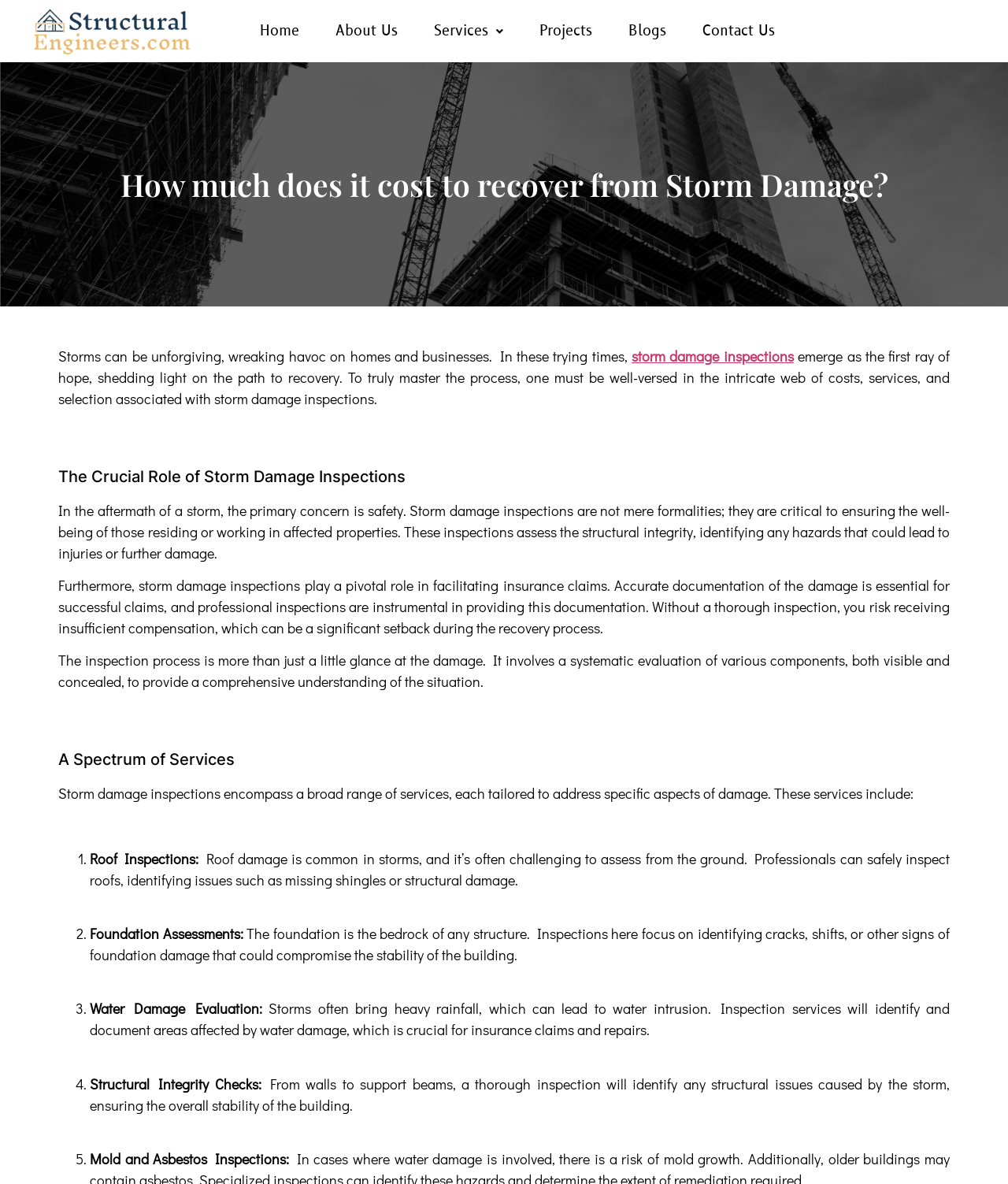Select the bounding box coordinates of the element I need to click to carry out the following instruction: "Explore the services provided for storm damage".

[0.058, 0.635, 0.942, 0.648]